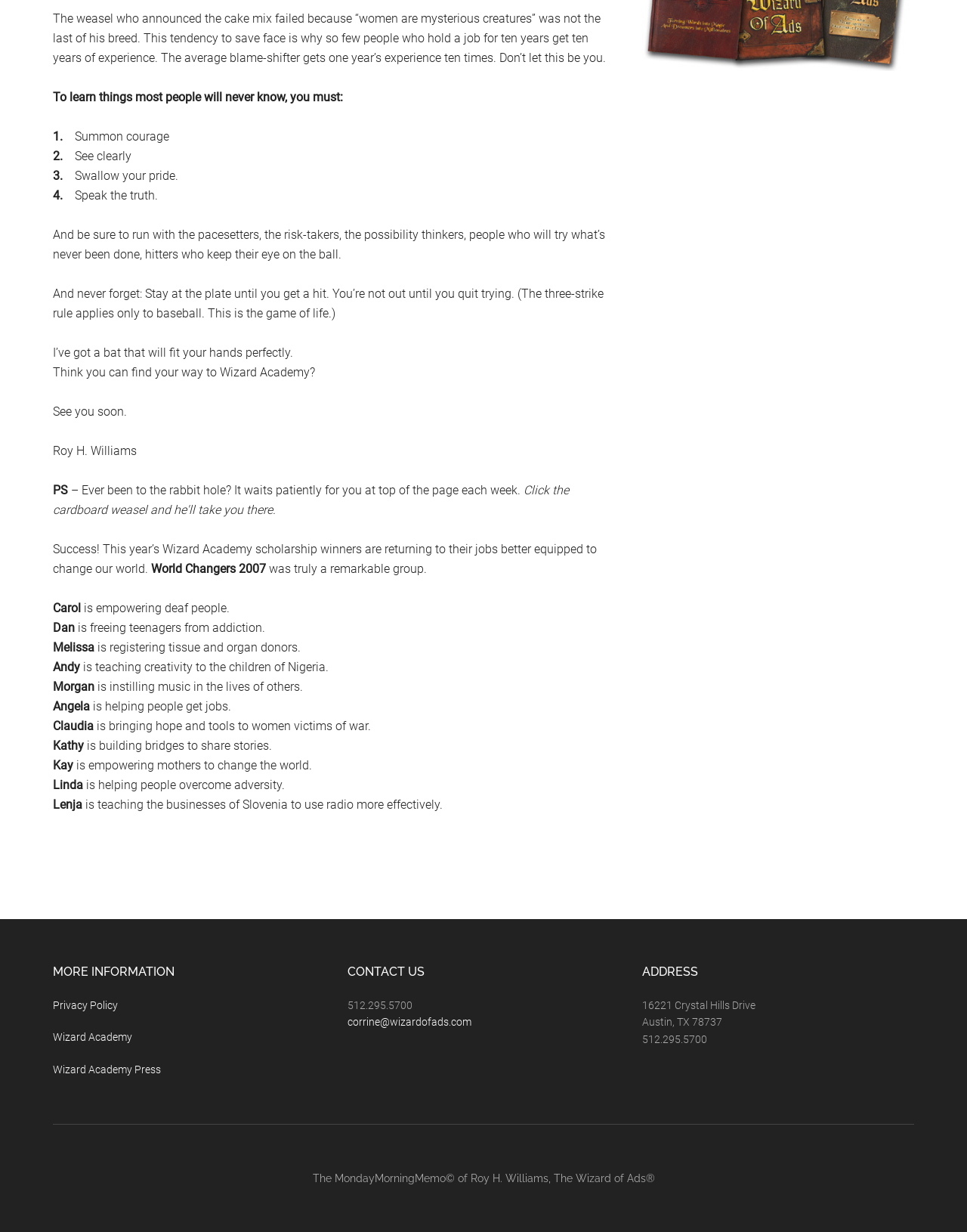Using the given description, provide the bounding box coordinates formatted as (top-left x, top-left y, bottom-right x, bottom-right y), with all values being floating point numbers between 0 and 1. Description: Privacy Policy

[0.055, 0.811, 0.122, 0.821]